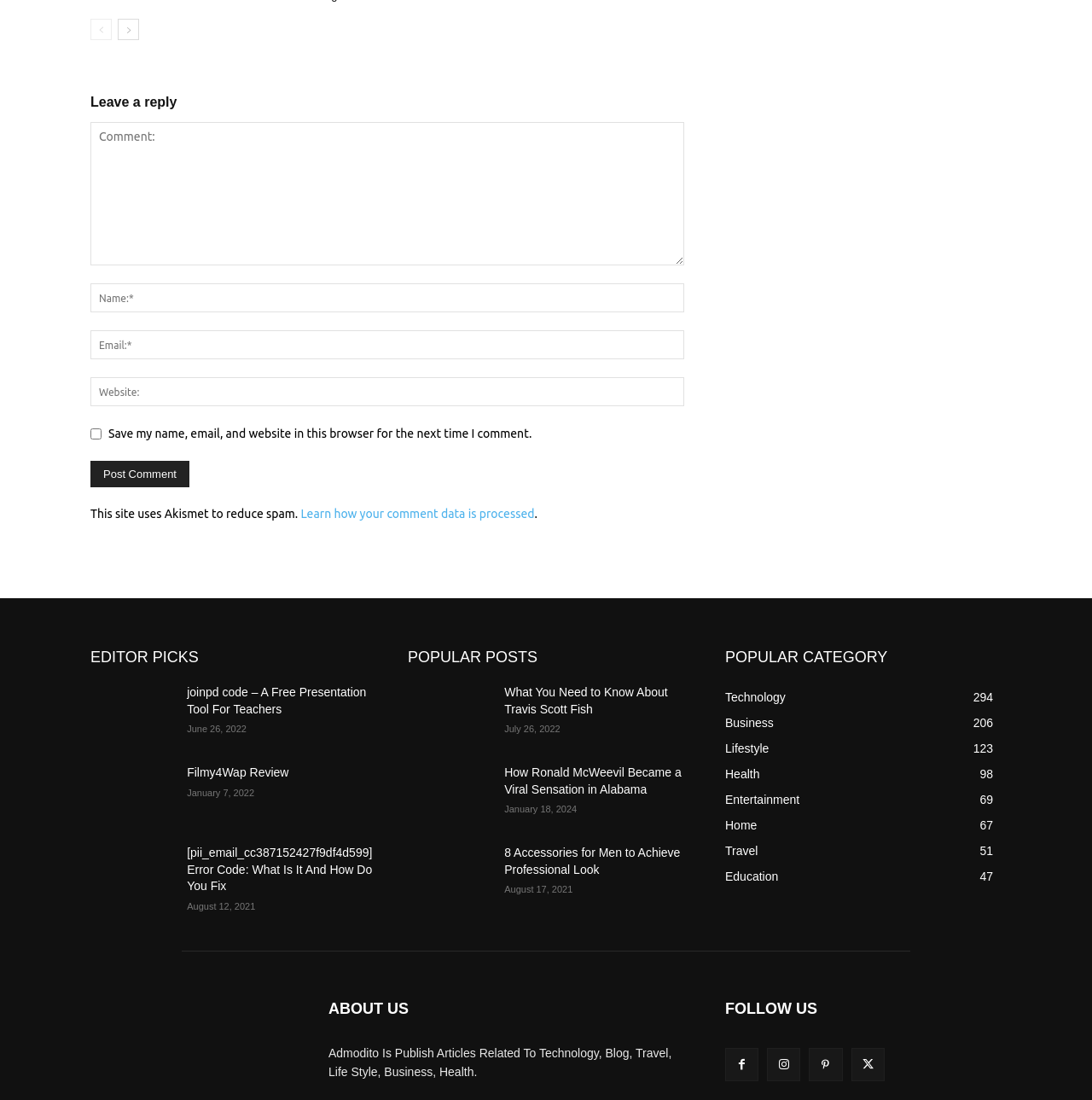Please provide a brief answer to the following inquiry using a single word or phrase:
What is the website about?

Publishing articles